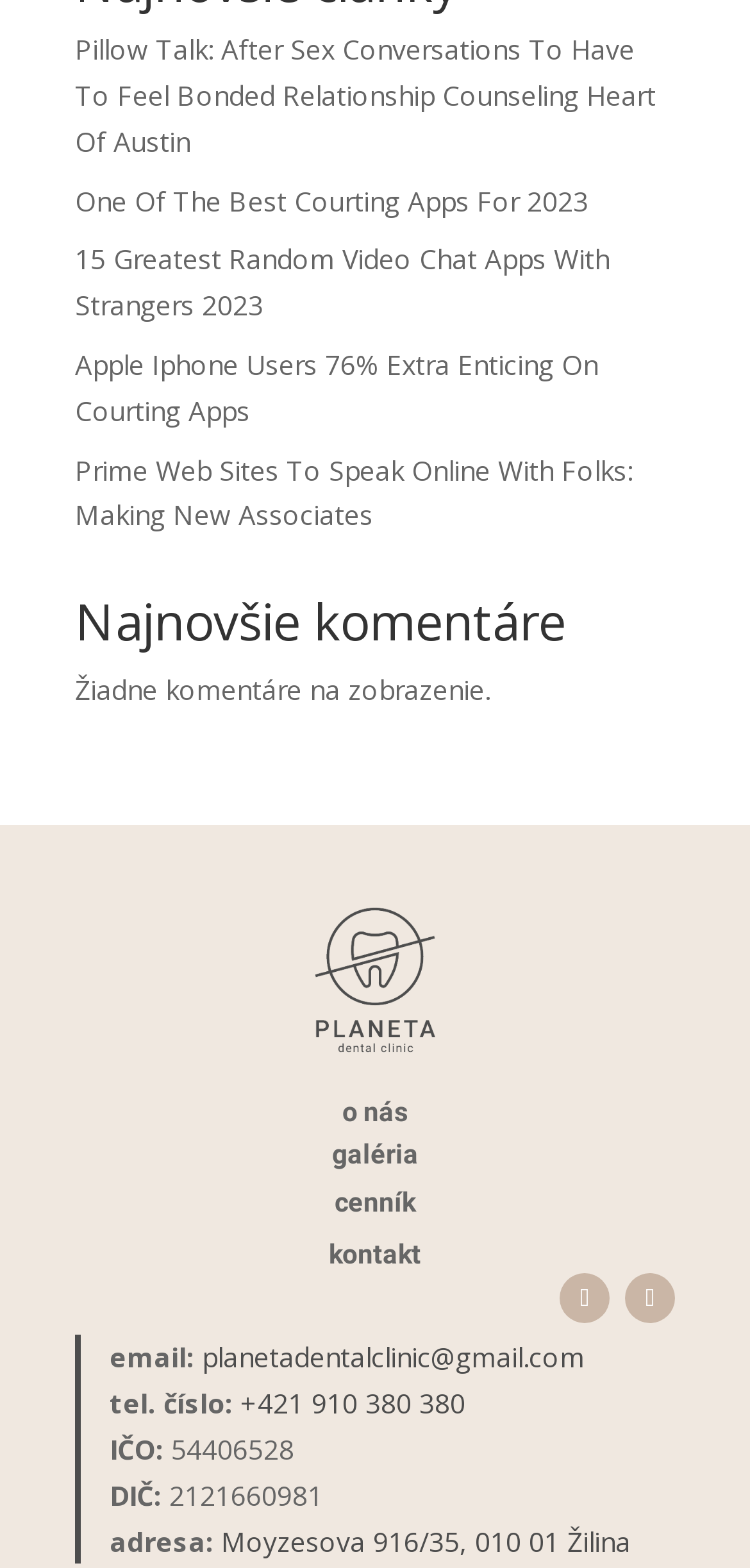Using the description: "alt="$30 off AC Service Graphic"", identify the bounding box of the corresponding UI element in the screenshot.

None